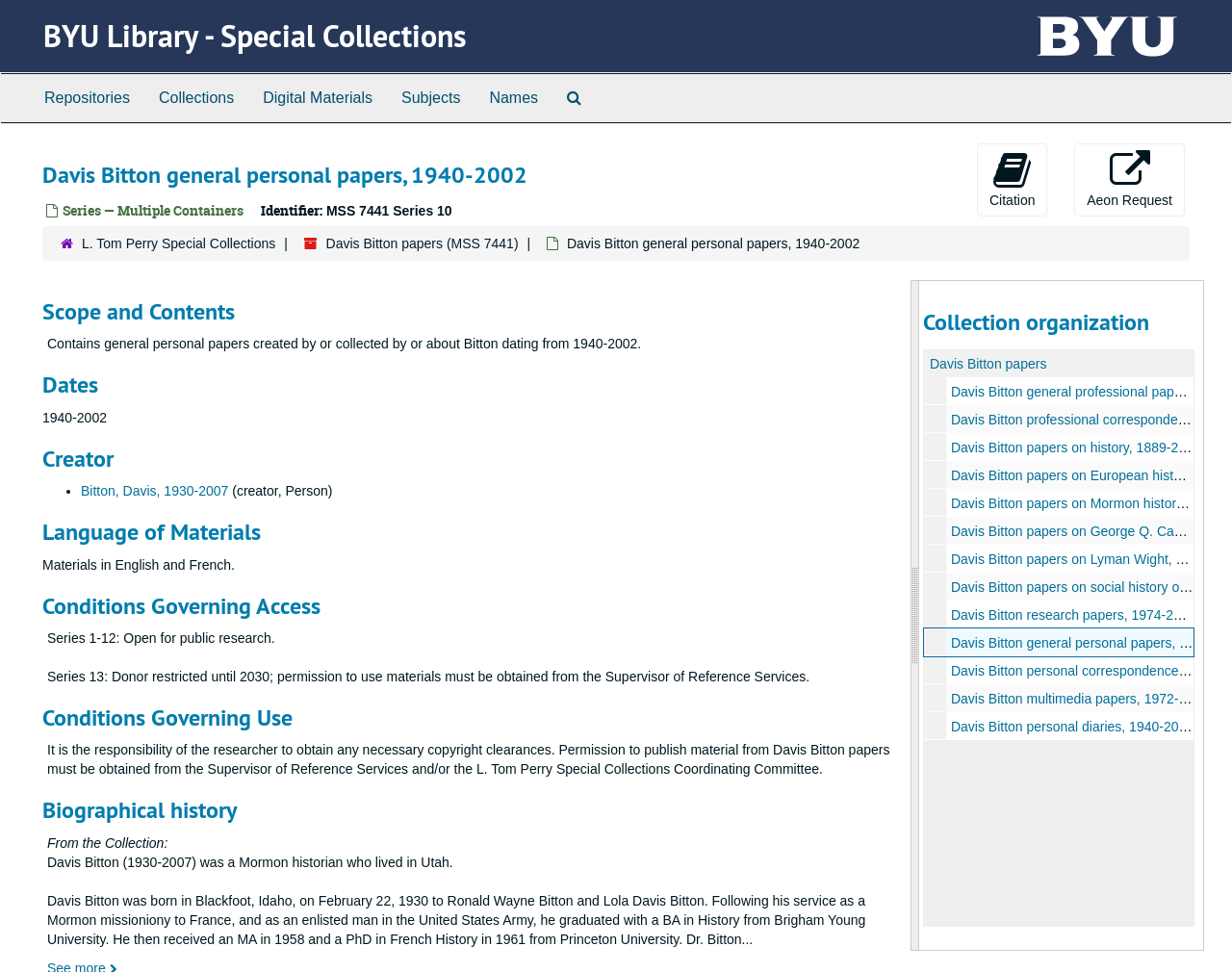What is the name of the special collections?
Answer the question with as much detail as you can, using the image as a reference.

I found the answer by looking at the link 'L. Tom Perry Special Collections' which is located in the hierarchical navigation section.